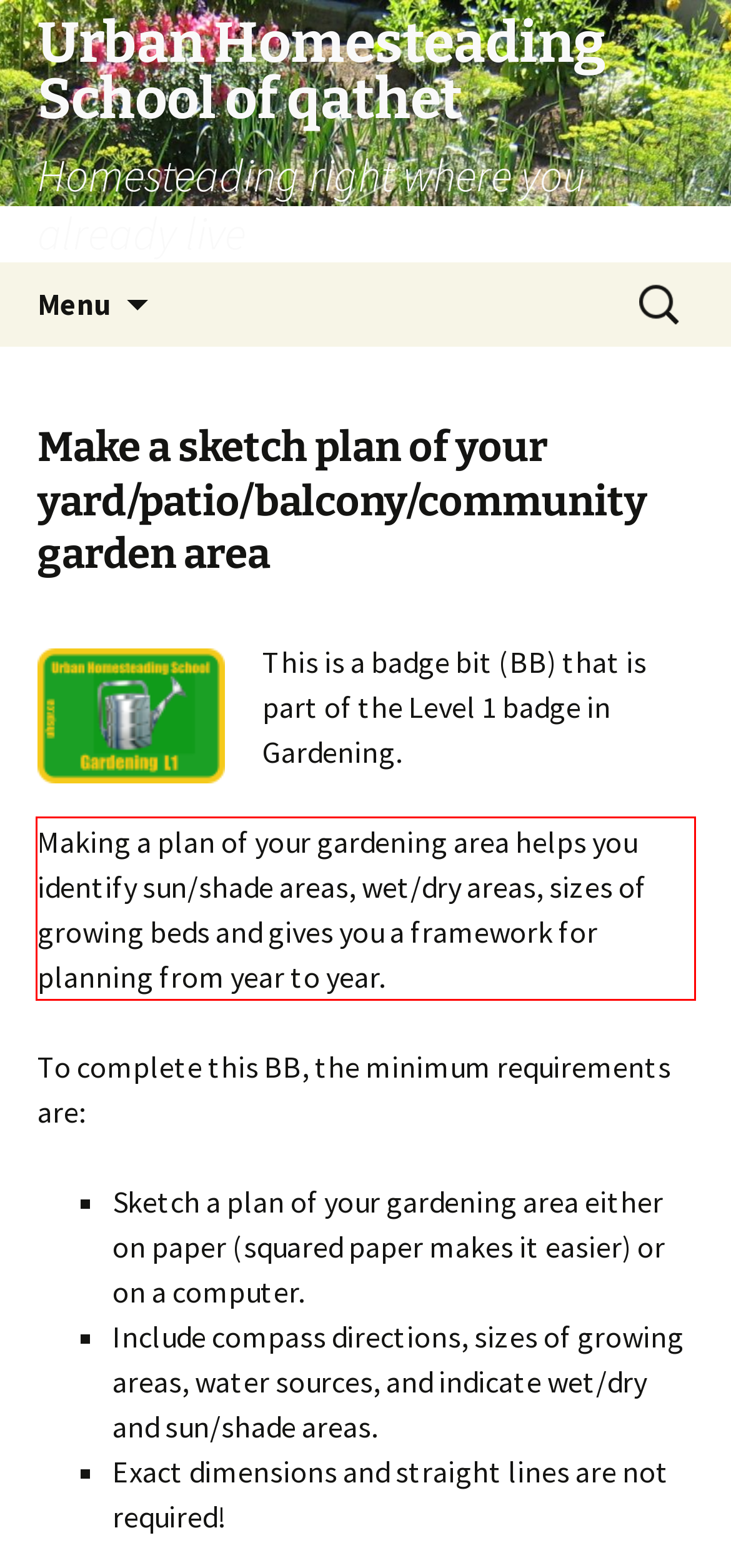Within the provided webpage screenshot, find the red rectangle bounding box and perform OCR to obtain the text content.

Making a plan of your gardening area helps you identify sun/shade areas, wet/dry areas, sizes of growing beds and gives you a framework for planning from year to year.